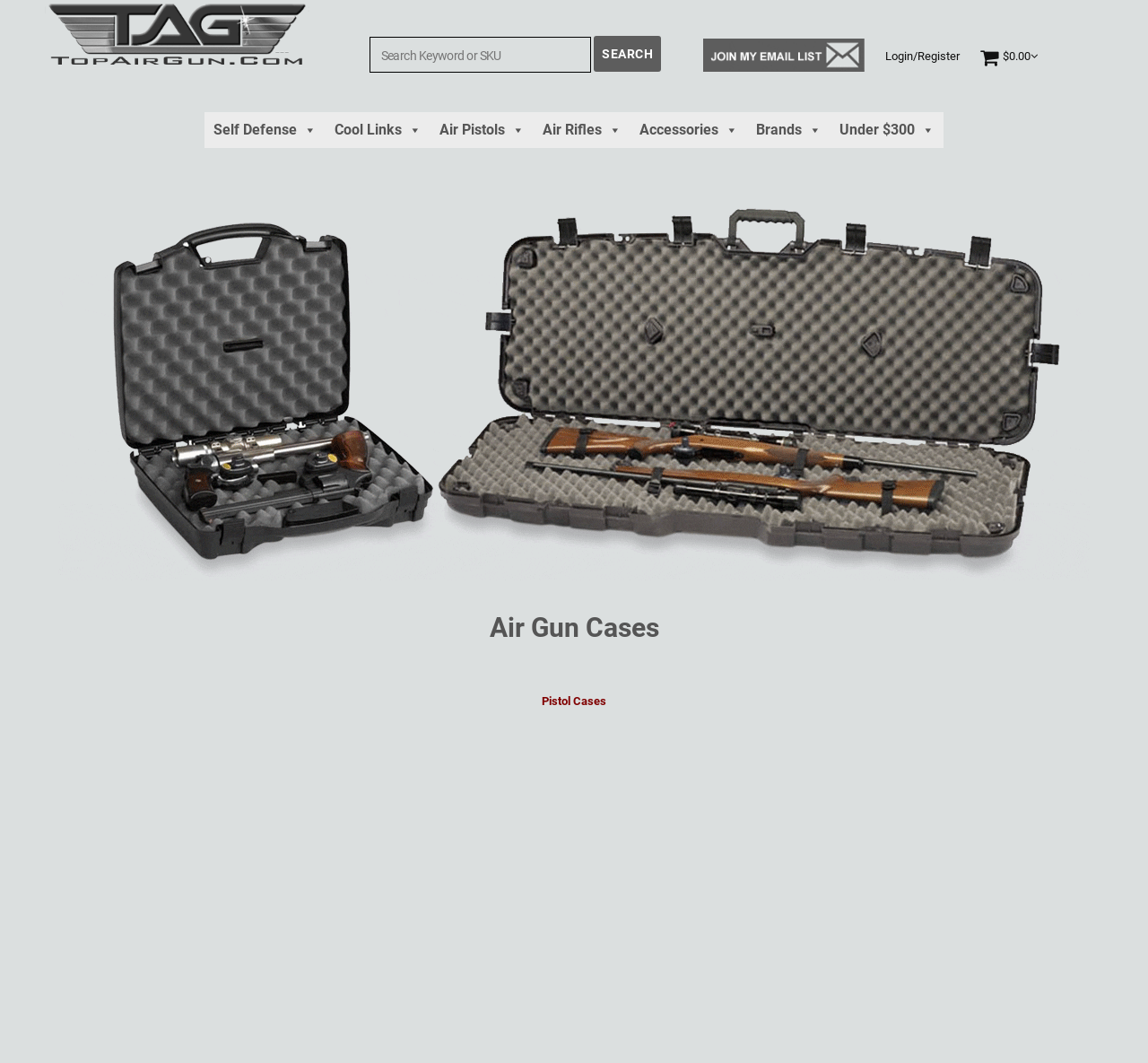Identify the title of the webpage and provide its text content.

Air Gun Cases